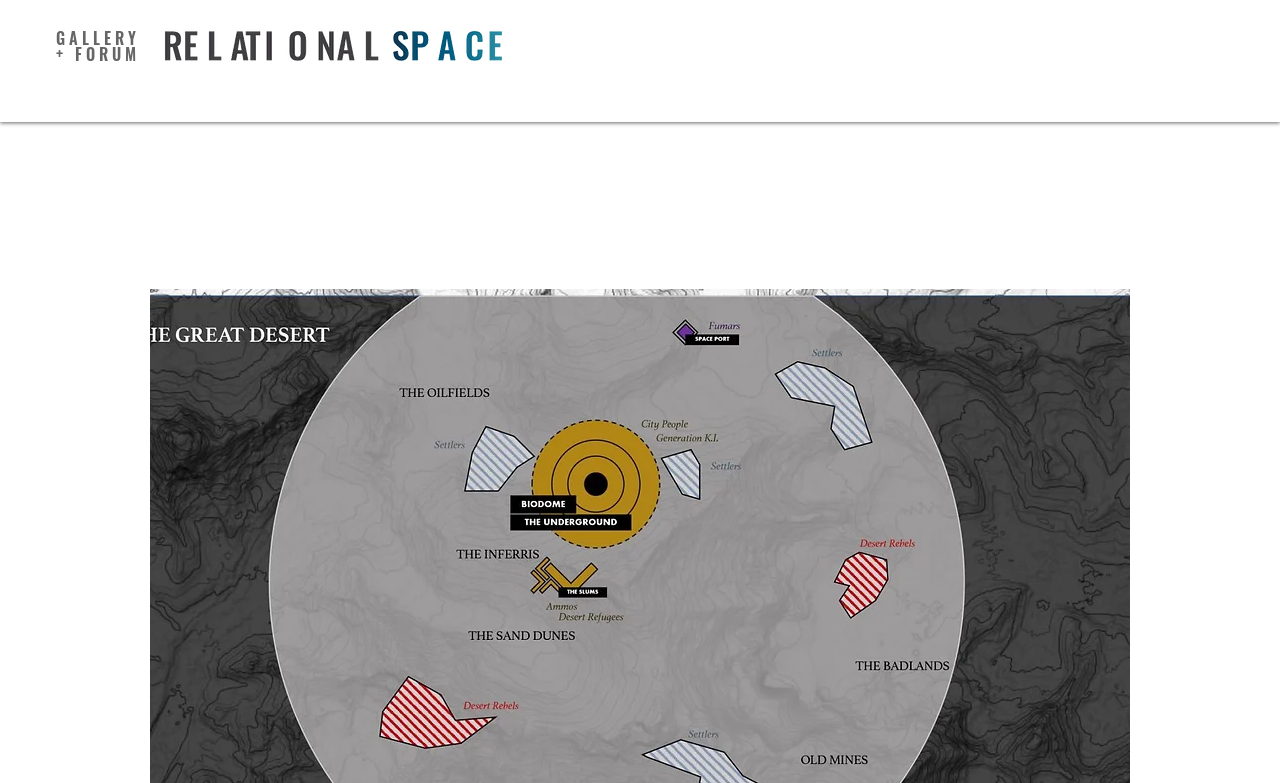Reply to the question with a brief word or phrase: What is the first navigation link?

Home